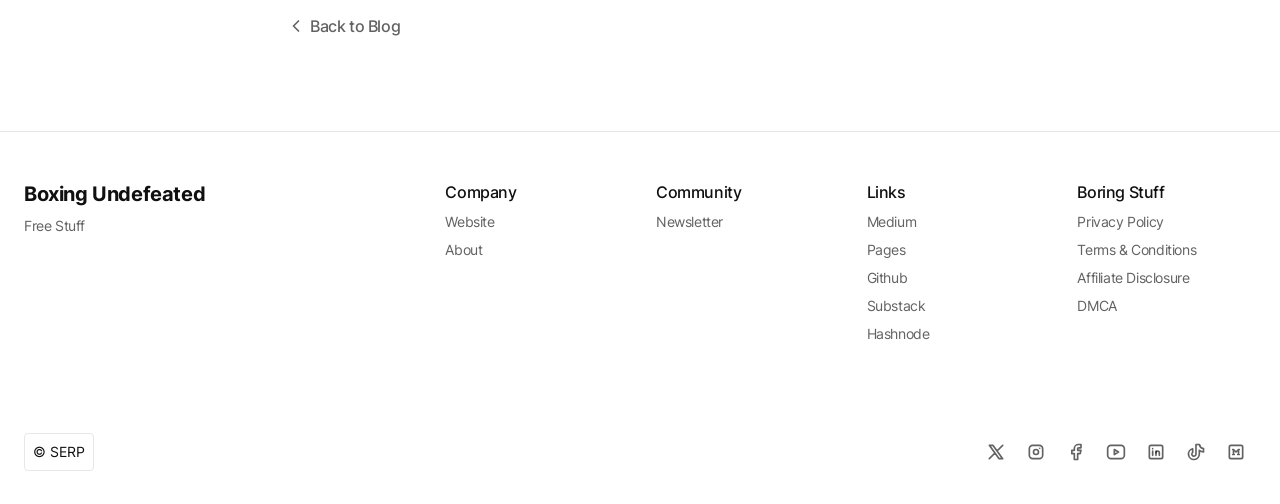Predict the bounding box for the UI component with the following description: "Back to Blog".

[0.219, 0.002, 0.322, 0.101]